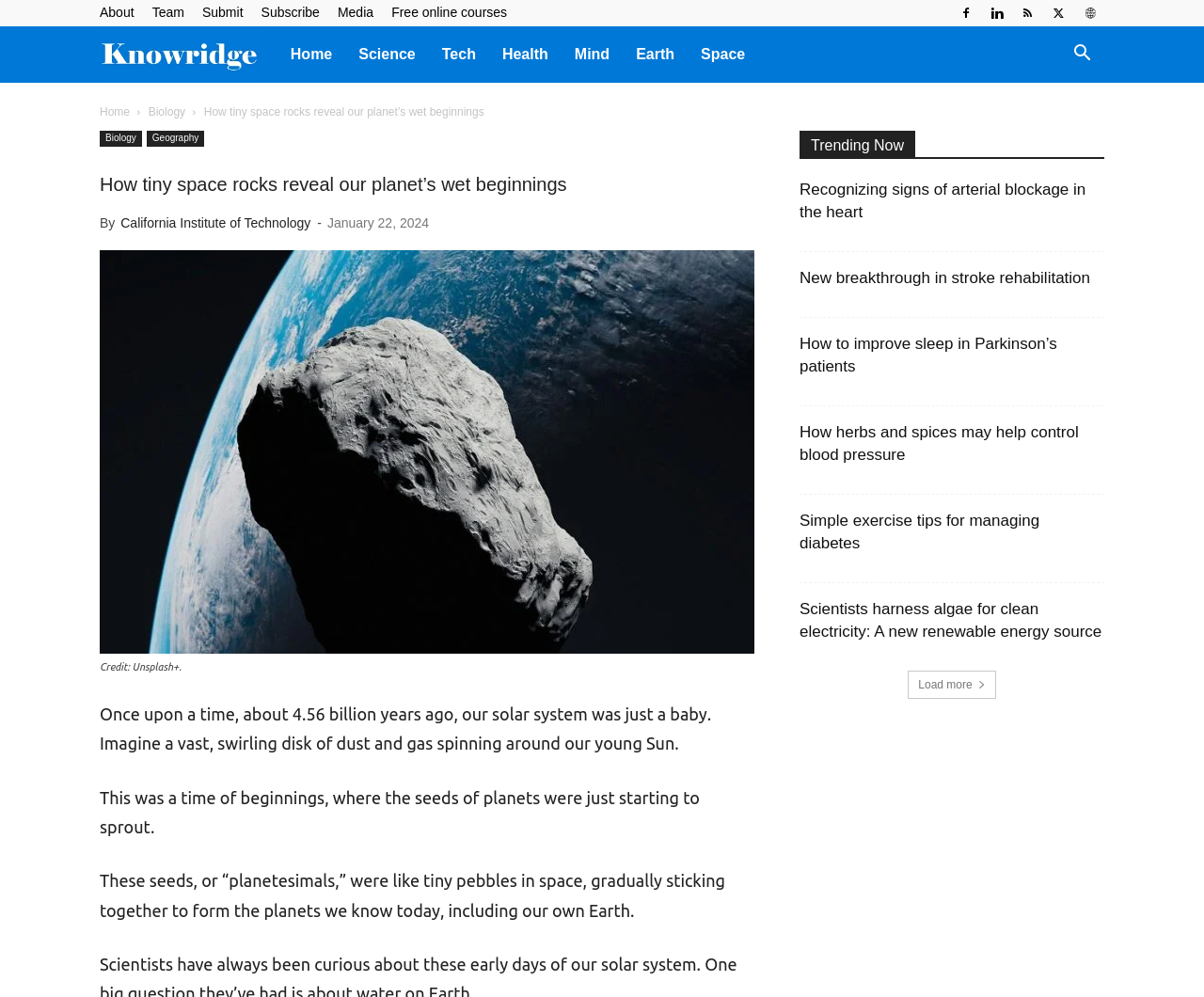Please specify the bounding box coordinates in the format (top-left x, top-left y, bottom-right x, bottom-right y), with all values as floating point numbers between 0 and 1. Identify the bounding box of the UI element described by: Free online courses

[0.325, 0.005, 0.421, 0.02]